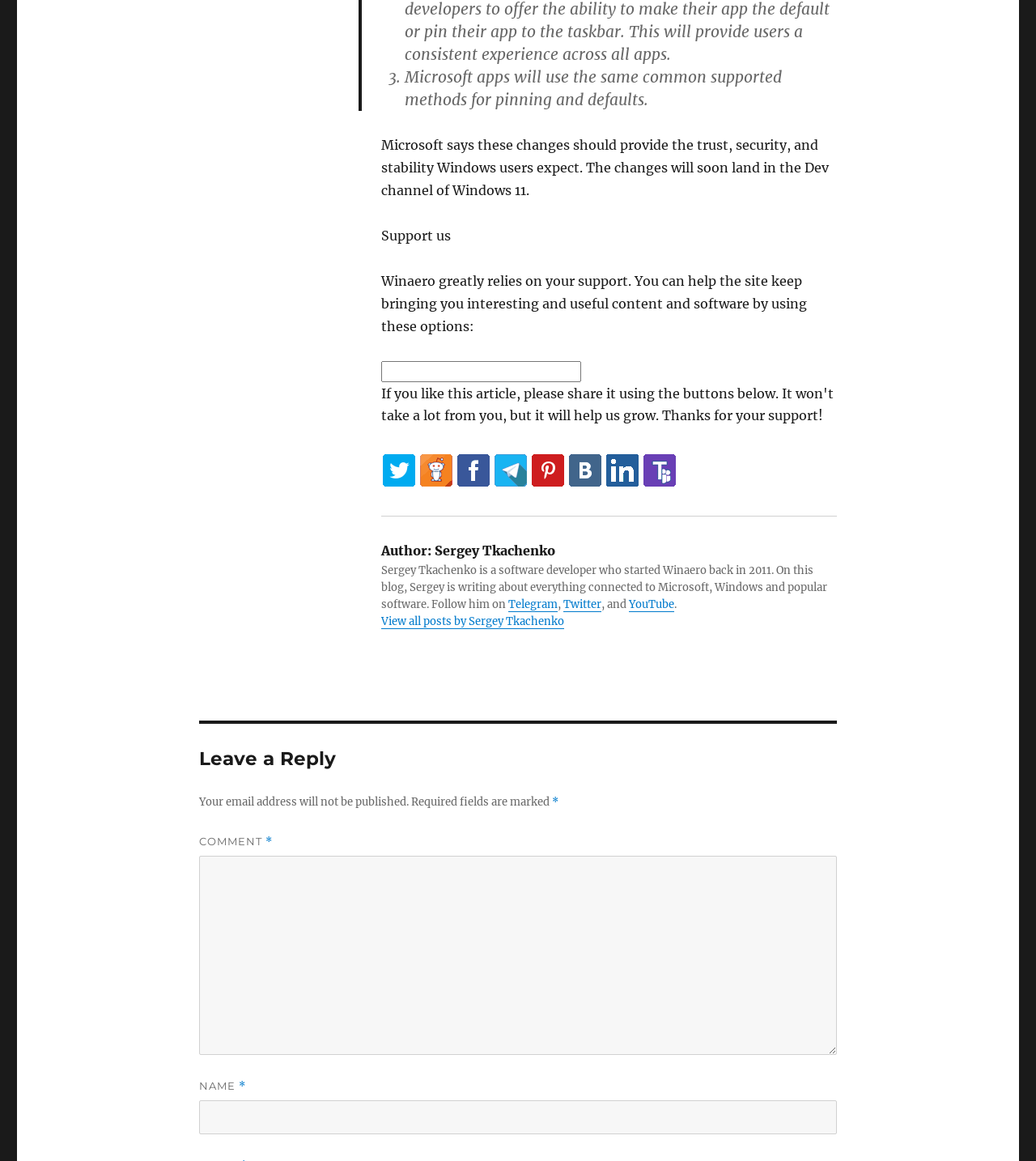Give a one-word or one-phrase response to the question: 
What is the topic of the article?

Microsoft and Windows